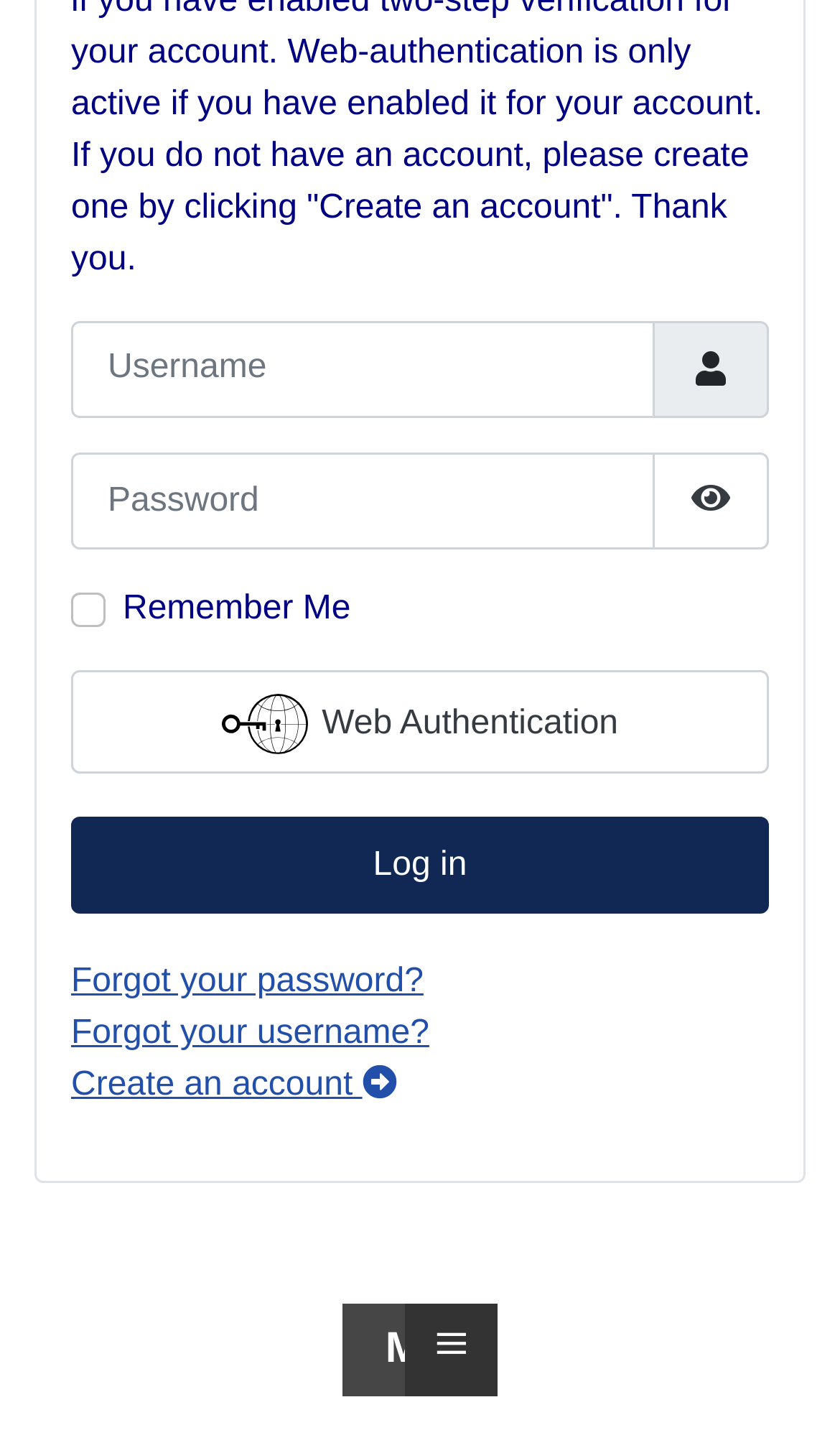Locate the bounding box coordinates of the element you need to click to accomplish the task described by this instruction: "Click forgot your password".

[0.085, 0.668, 0.504, 0.693]